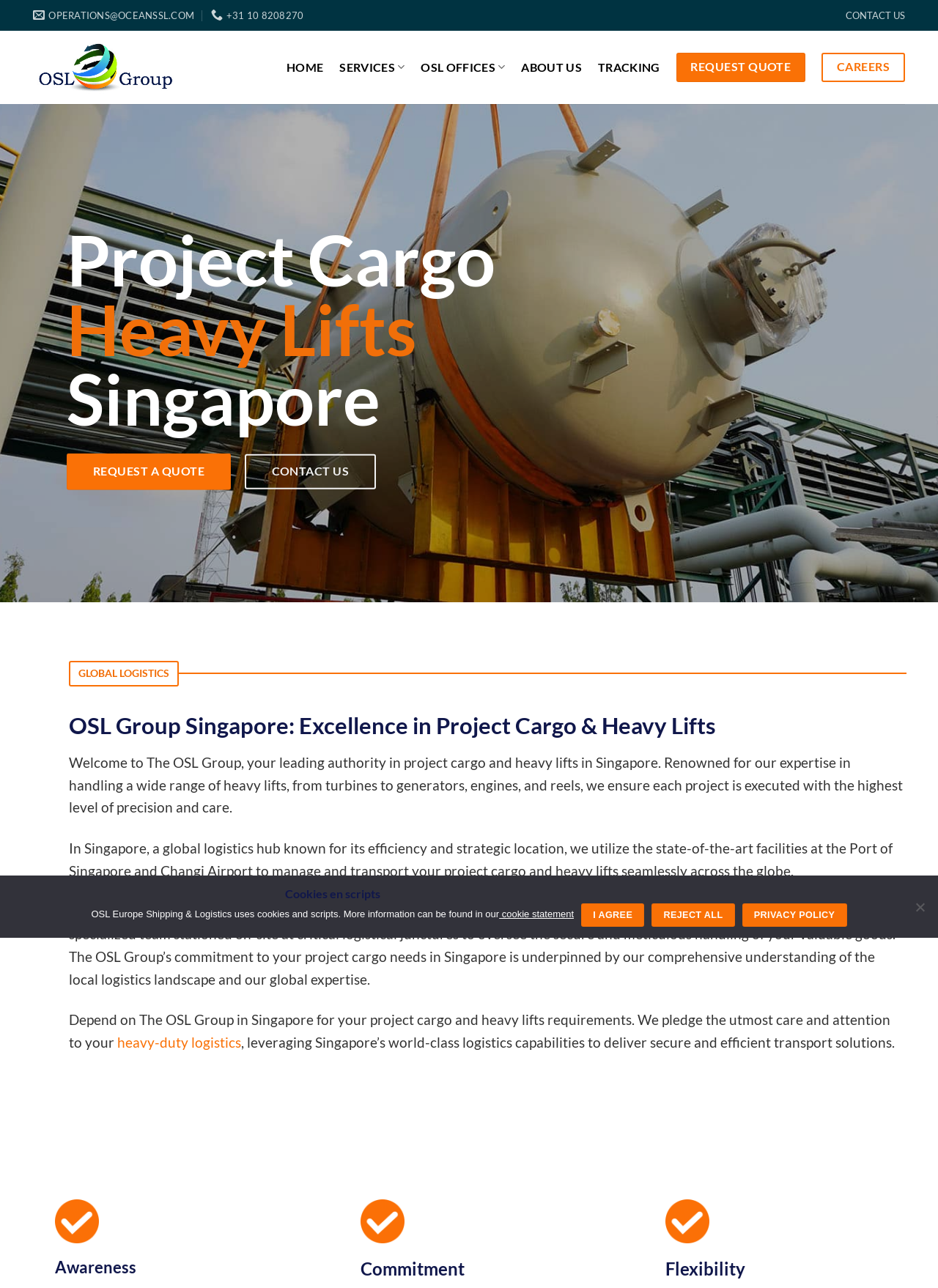Using the description: "Terms & Conditions", determine the UI element's bounding box coordinates. Ensure the coordinates are in the format of four float numbers between 0 and 1, i.e., [left, top, right, bottom].

None